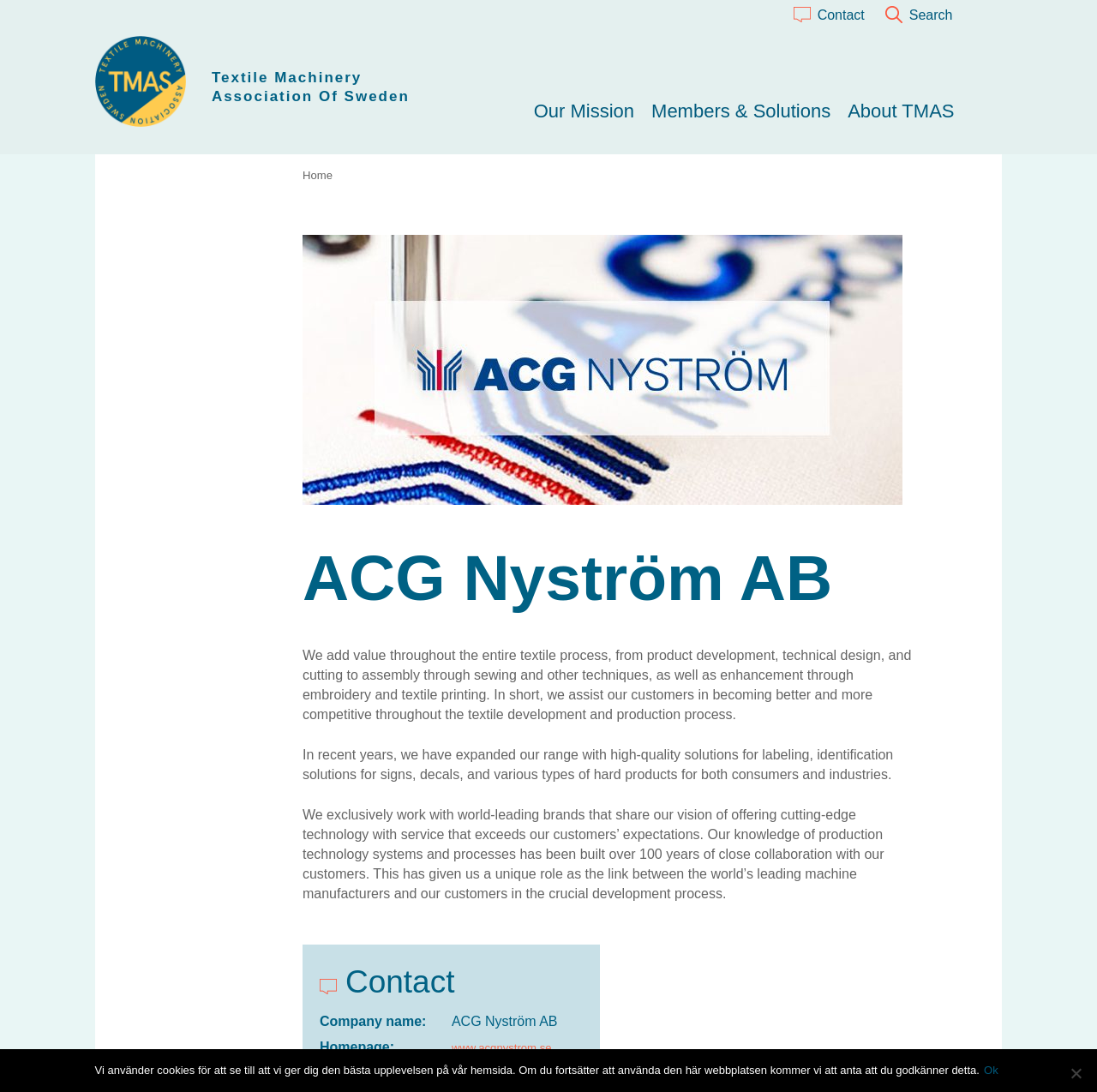Pinpoint the bounding box coordinates of the clickable element needed to complete the instruction: "Click the link to www.acgnystrom.se". The coordinates should be provided as four float numbers between 0 and 1: [left, top, right, bottom].

[0.4, 0.961, 0.511, 0.975]